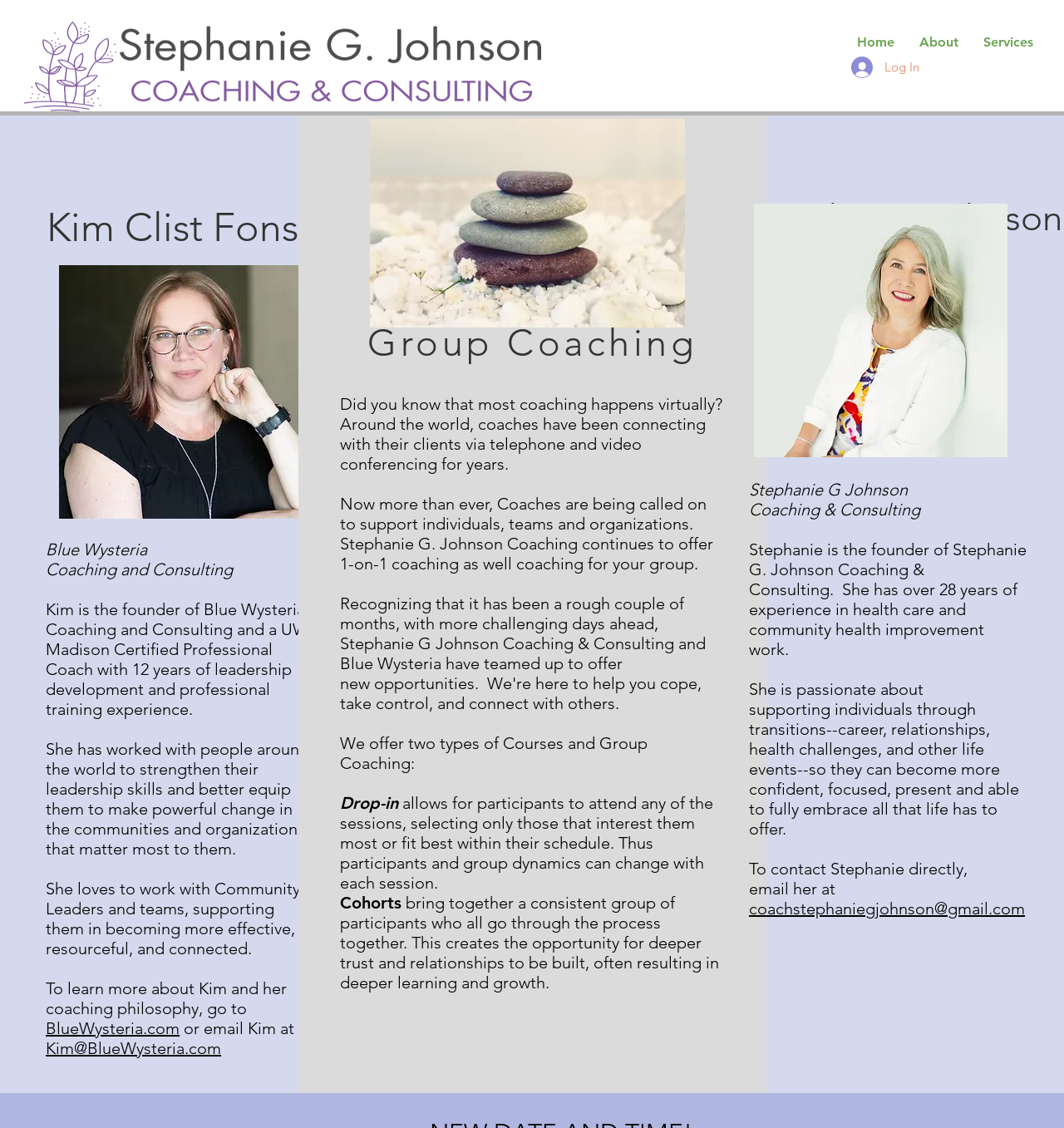Locate the bounding box coordinates of the area where you should click to accomplish the instruction: "View 'Group Coaching' details".

[0.332, 0.282, 0.669, 0.324]